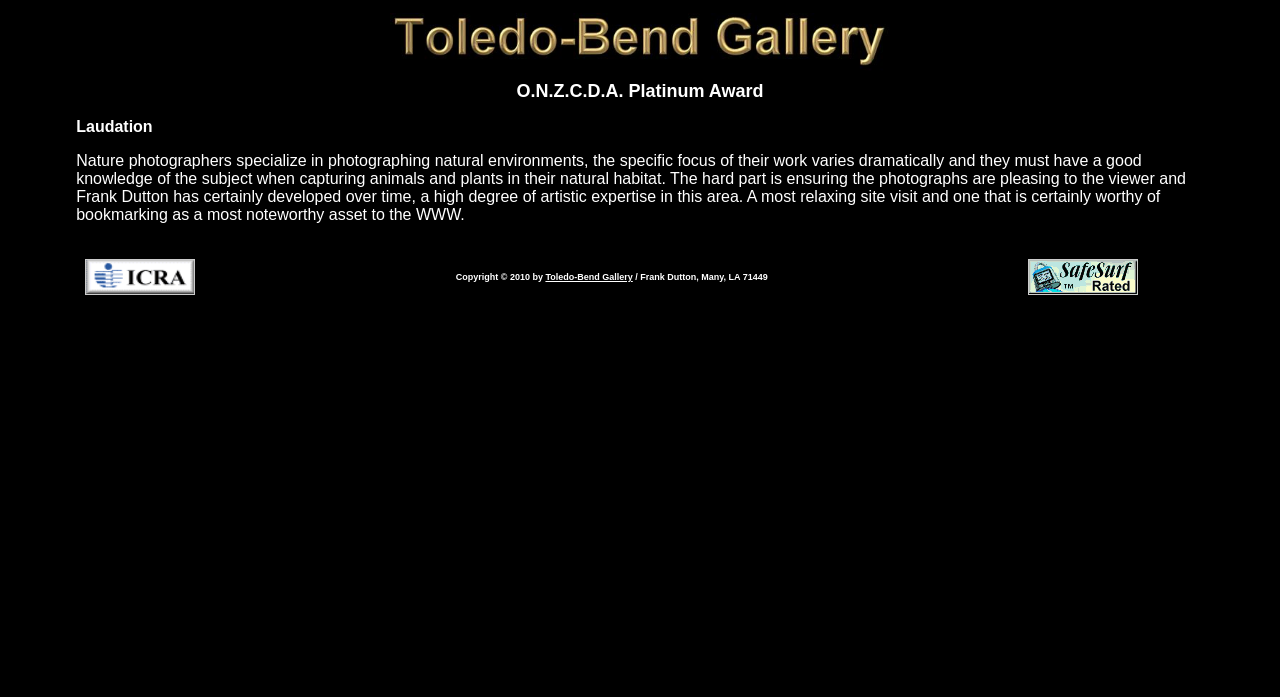Provide a one-word or short-phrase response to the question:
Who is the photographer mentioned in the text?

Frank Dutton